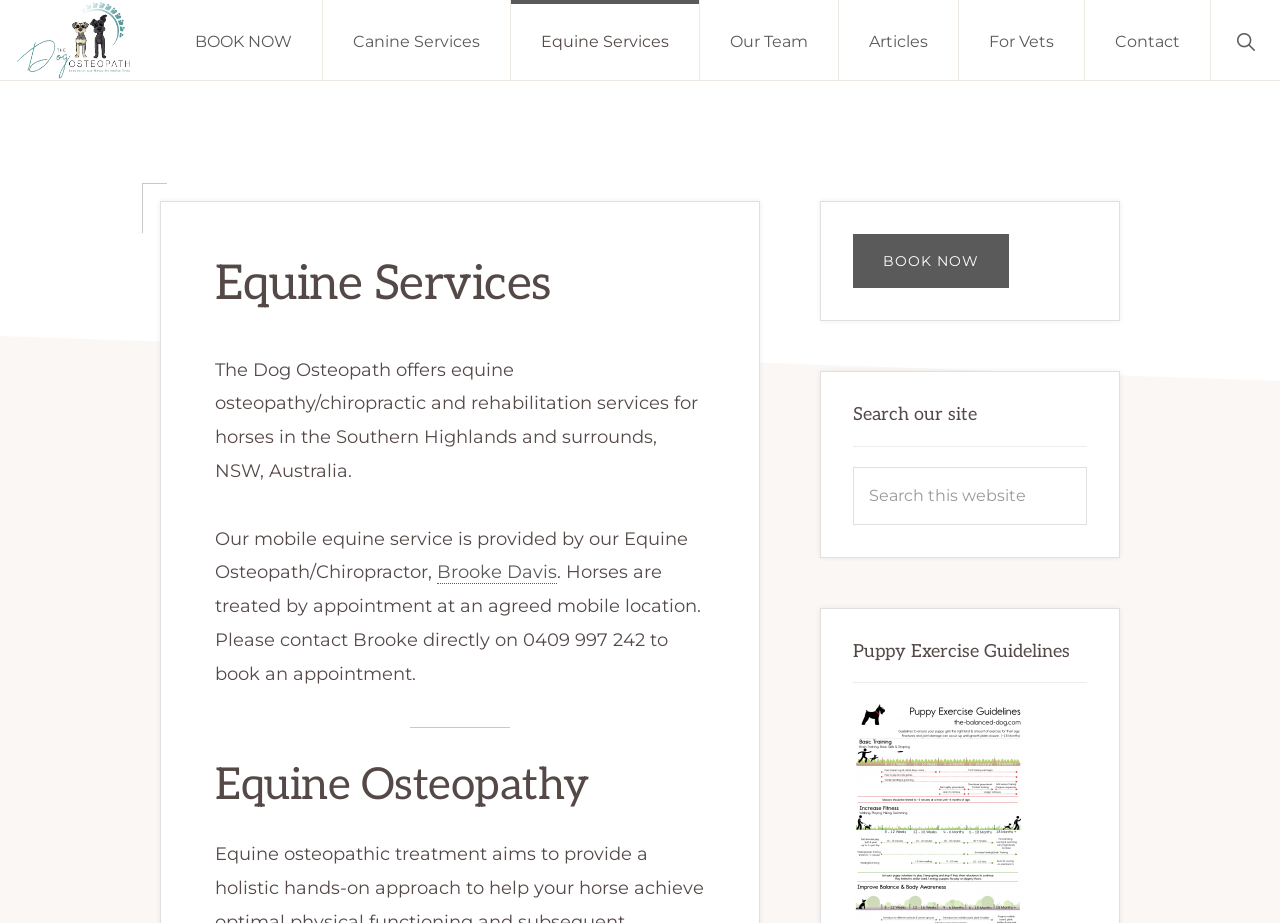Explain the webpage in detail.

The webpage is about Equine Osteopath services provided by Brooke Davis in the Southern Highlands, NSW. At the top, there is a navigation menu with links to "BOOK NOW", "Canine Services", "Equine Services", "Our Team", "Articles", "For Vets", and "Contact". Below the navigation menu, there is a header section with the logo and name "The Dog Osteopath" and a tagline "Rehabilitation | Laser Therapy | Dry Needling | Fitness".

The main content section is divided into two columns. The left column has a heading "Equine Services" and a paragraph describing the equine osteopathy and rehabilitation services offered by Brooke Davis. There is also a link to Brooke Davis's profile and contact information to book an appointment.

Below the main content, there is a separator line, followed by a heading "Equine Osteopathy" and more information about the services.

The right column has a primary sidebar with a "BOOK NOW" button, a search bar, and a heading "Puppy Exercise Guidelines". 

At the bottom of the page, there is a footer section with the address, phone number, and email address of The Dog Osteopath.